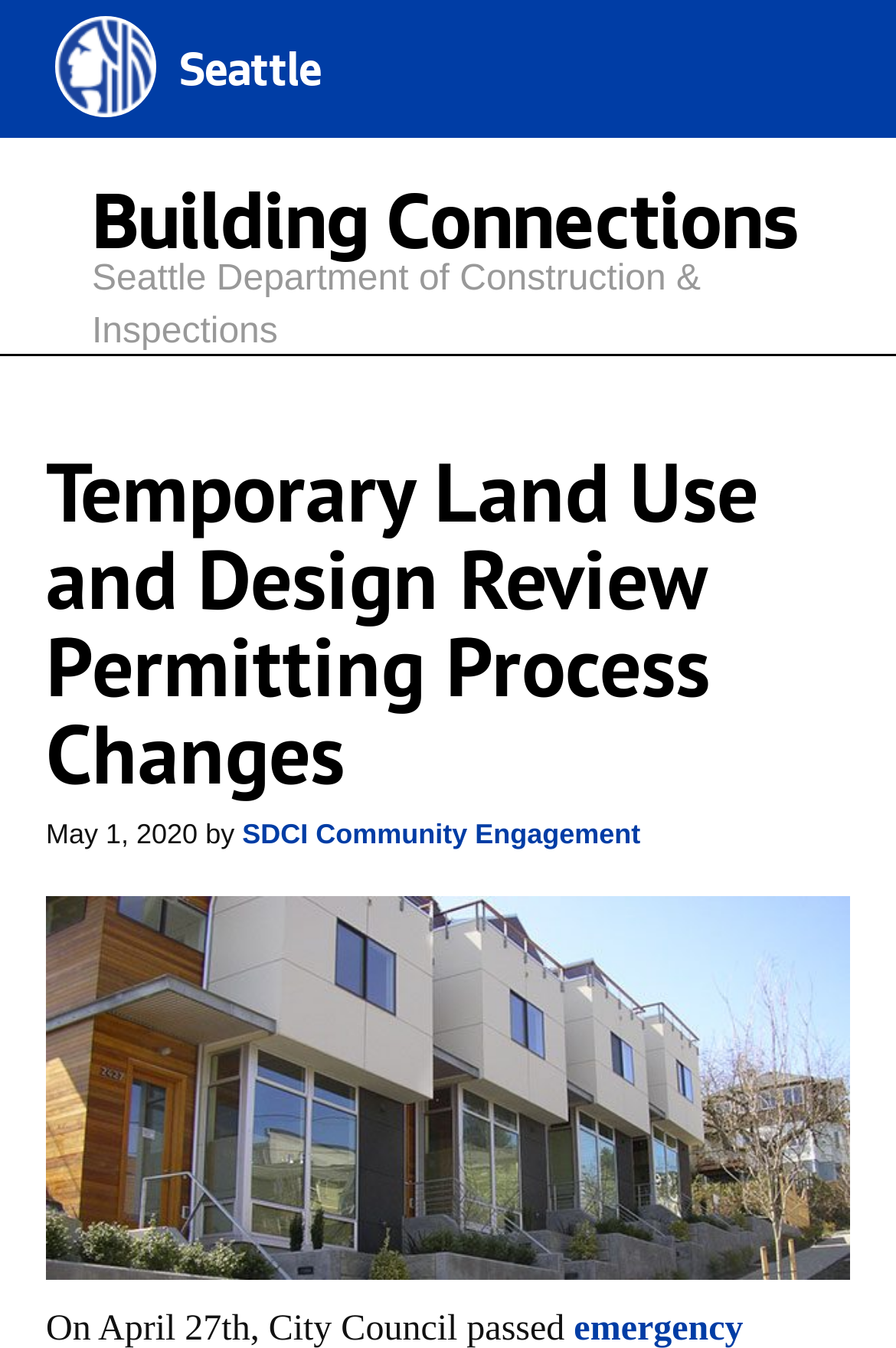Given the webpage screenshot and the description, determine the bounding box coordinates (top-left x, top-left y, bottom-right x, bottom-right y) that define the location of the UI element matching this description: SDCI Community Engagement

[0.27, 0.607, 0.715, 0.631]